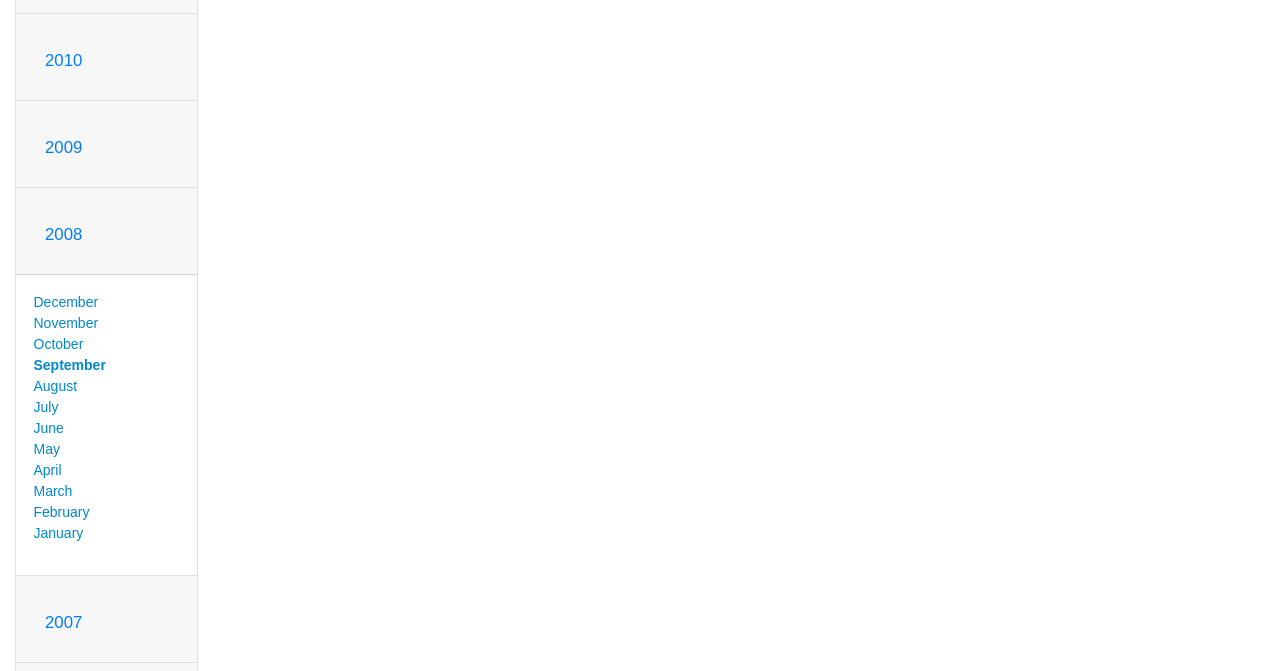For the given element description November, determine the bounding box coordinates of the UI element. The coordinates should follow the format (top-left x, top-left y, bottom-right x, bottom-right y) and be within the range of 0 to 1.

[0.026, 0.469, 0.077, 0.493]